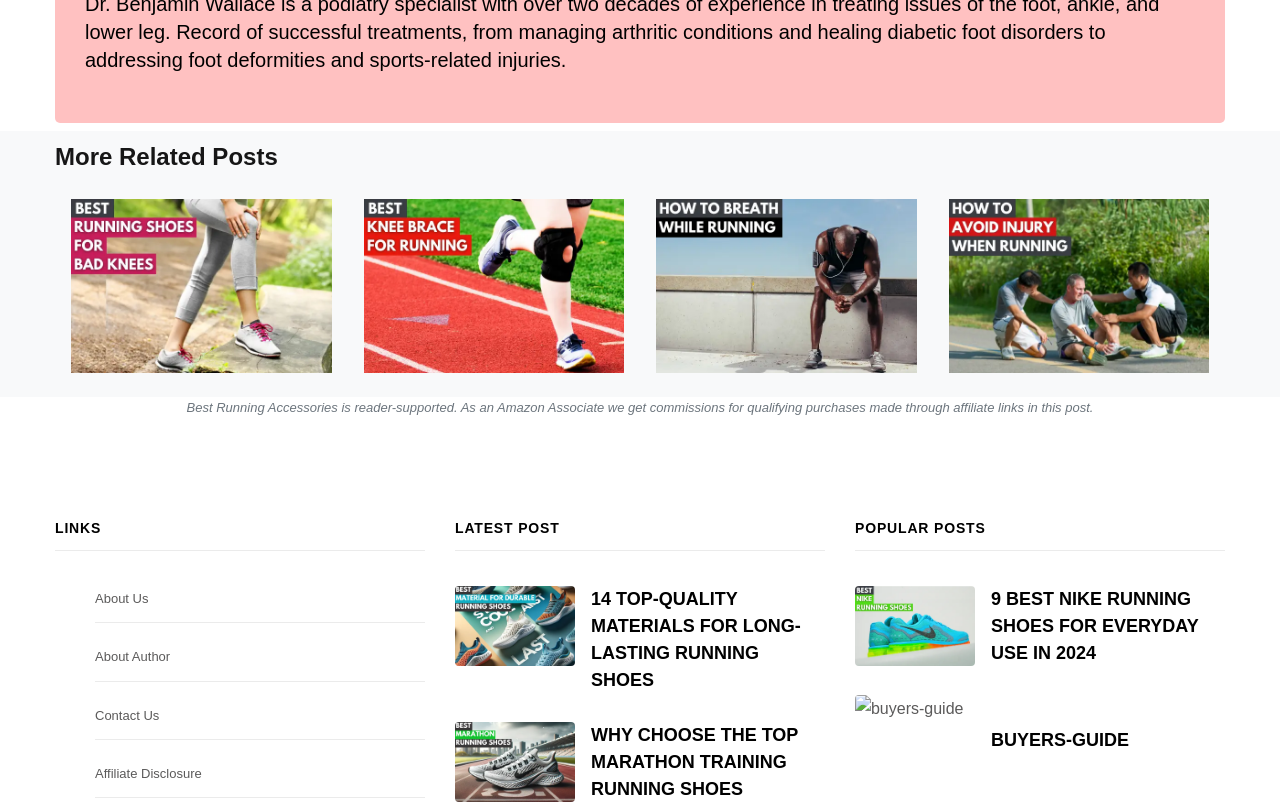Please identify the bounding box coordinates of the region to click in order to complete the task: "Click on the link to learn about the best running shoes for bad knees". The coordinates must be four float numbers between 0 and 1, specified as [left, top, right, bottom].

[0.055, 0.343, 0.259, 0.364]